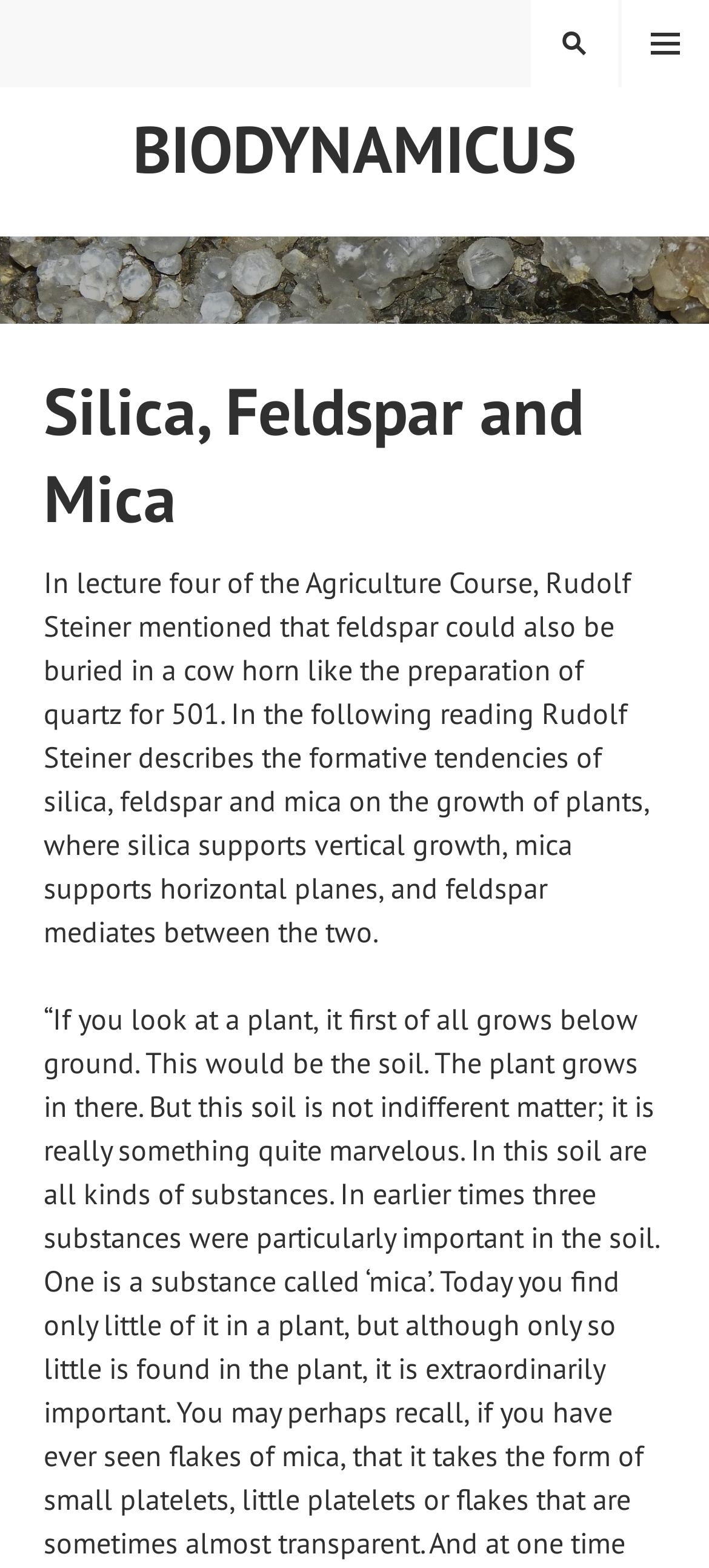Please identify the primary heading of the webpage and give its text content.

Silica, Feldspar and Mica